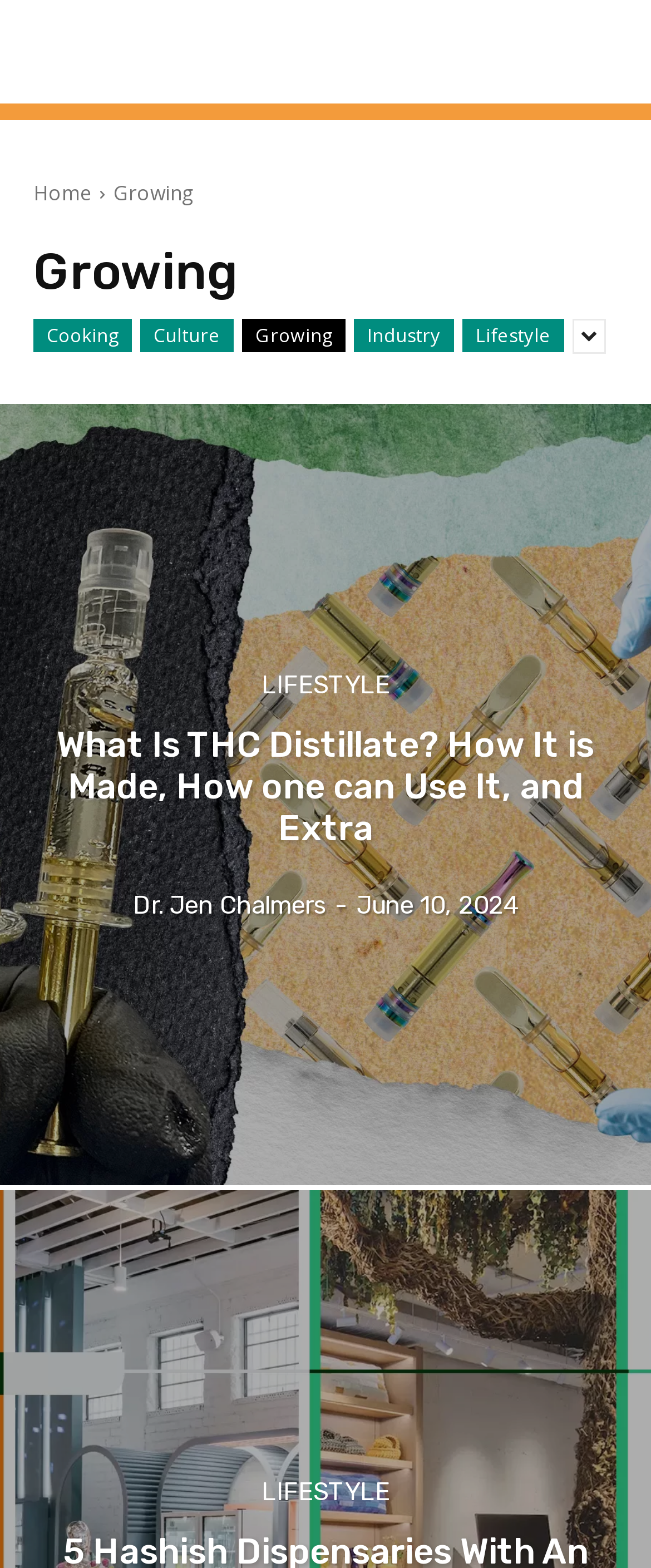Generate a comprehensive caption for the webpage you are viewing.

The webpage is about Growing, specifically focusing on CBD, Weed, and Shrooms. At the top left, there is a link to the "Home" page. Next to it, there is a static text "Growing" and a heading with the same text, which is slightly larger and more prominent. 

Below these elements, there are six links in a row, starting from the left: "Cooking", "Culture", "Growing", "Industry", "Lifestyle", and ending at the right edge of the page. 

The main content of the page is a long link that spans the entire width of the page, with the title "What Is THC Distillate? How It is Made, How one can Use It, and Extra". This link is positioned below the row of links mentioned earlier.

Further down, there is another link to "LIFESTYLE" on the left, followed by a link to an article titled "What Is THC Distillate? How It is Made, How one can Use It, and Extra" again. Below these links, there is a link to "Dr. Jen Chalmers" on the left, accompanied by a static text "-" and a time element showing the date "June 10, 2024". 

At the bottom of the page, there is another link to "LIFESTYLE", which is positioned similarly to the one above.